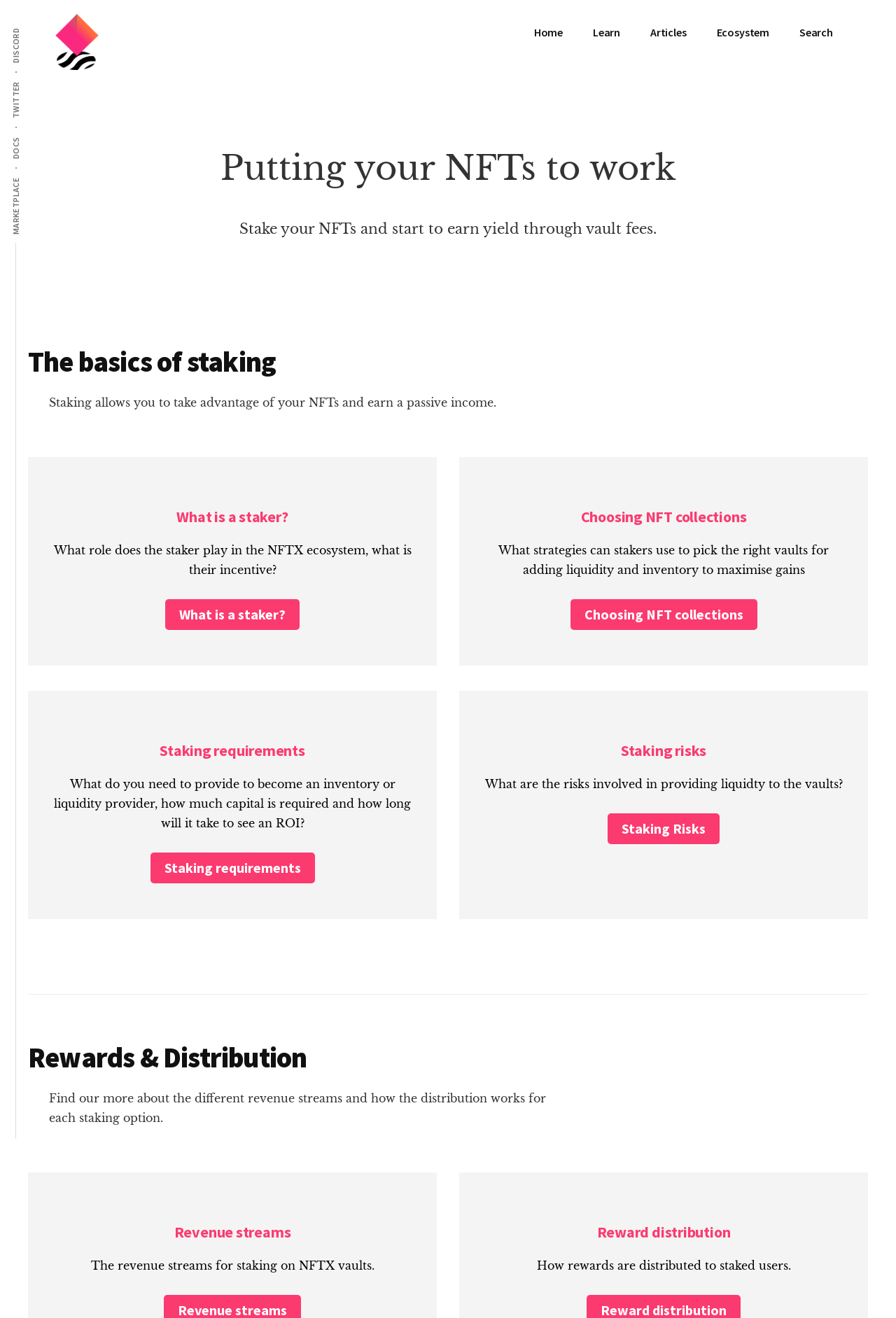What are the risks involved in providing liquidity to vaults?
From the details in the image, answer the question comprehensively.

The webpage mentions staking risks as a section, which implies that there are risks involved in providing liquidity to vaults. The section likely explains the potential risks and downsides of staking.